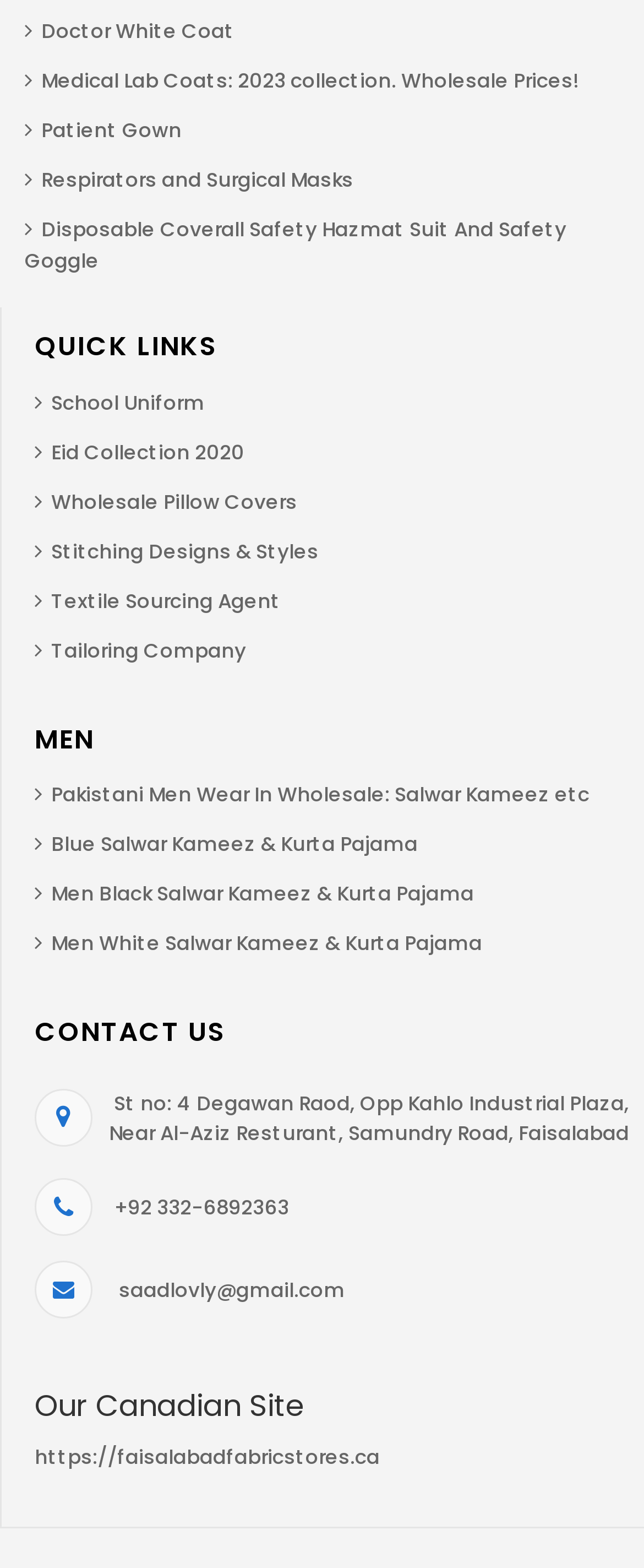What type of men's wear is sold on this website?
Look at the image and answer with only one word or phrase.

Salwar kameez and kurta pajama